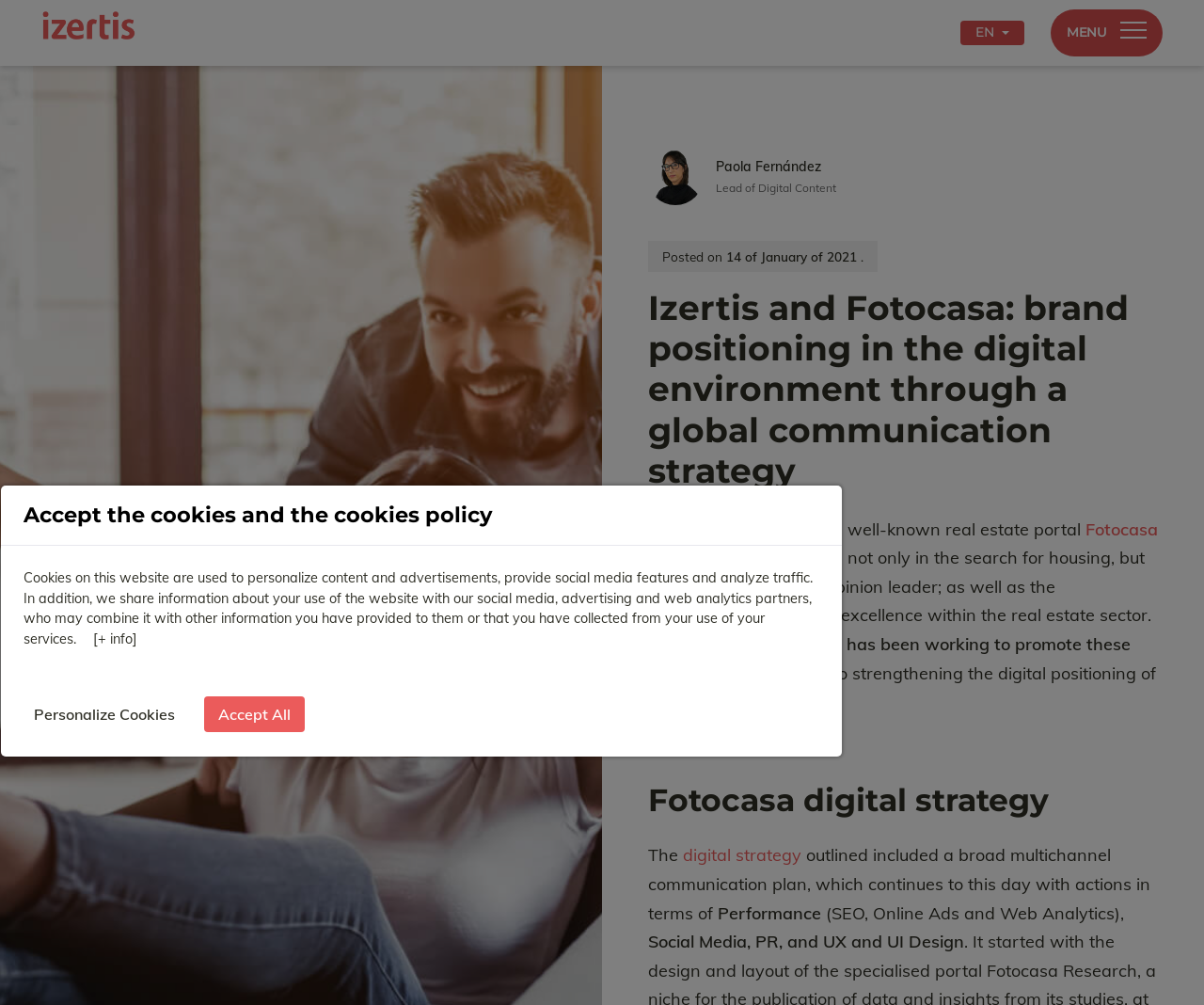Explain the webpage's design and content in an elaborate manner.

This webpage appears to be an article or blog post about Izertis and Fotocasa's brand positioning in the digital environment. At the top left, there is a logo of Izertis accompanied by a link to the Izertis website. On the top right, there are two buttons: "EN" for language selection and "Toggle navigation" to control the navigation menu.

Below the top section, there is a prominent call-to-action button "DO WE TALK?" that takes up a significant portion of the screen. Above this button, there is a small image and a link with no text. To the right of the button, there is a section with an image, a heading, and several paragraphs of text.

The heading reads "Izertis and Fotocasa: brand positioning in the digital environment through a global communication strategy." The text below describes how Fotocasa has become a reference in the real estate sector, not only in housing search but also as an expert and opinion leader. The article also mentions Izertis' role in promoting these objectives.

Further down, there is another heading "Fotocasa digital strategy" followed by a description of the digital strategy outlined, which includes a multichannel communication plan, performance metrics, social media, PR, and UX and UI design.

Throughout the page, there are several links to other websites or pages, including "Fotocasa" and "Izertis." There are also several hidden elements, including a "Personalize Cookies" button and an "Accept All" button, which are not visible by default.